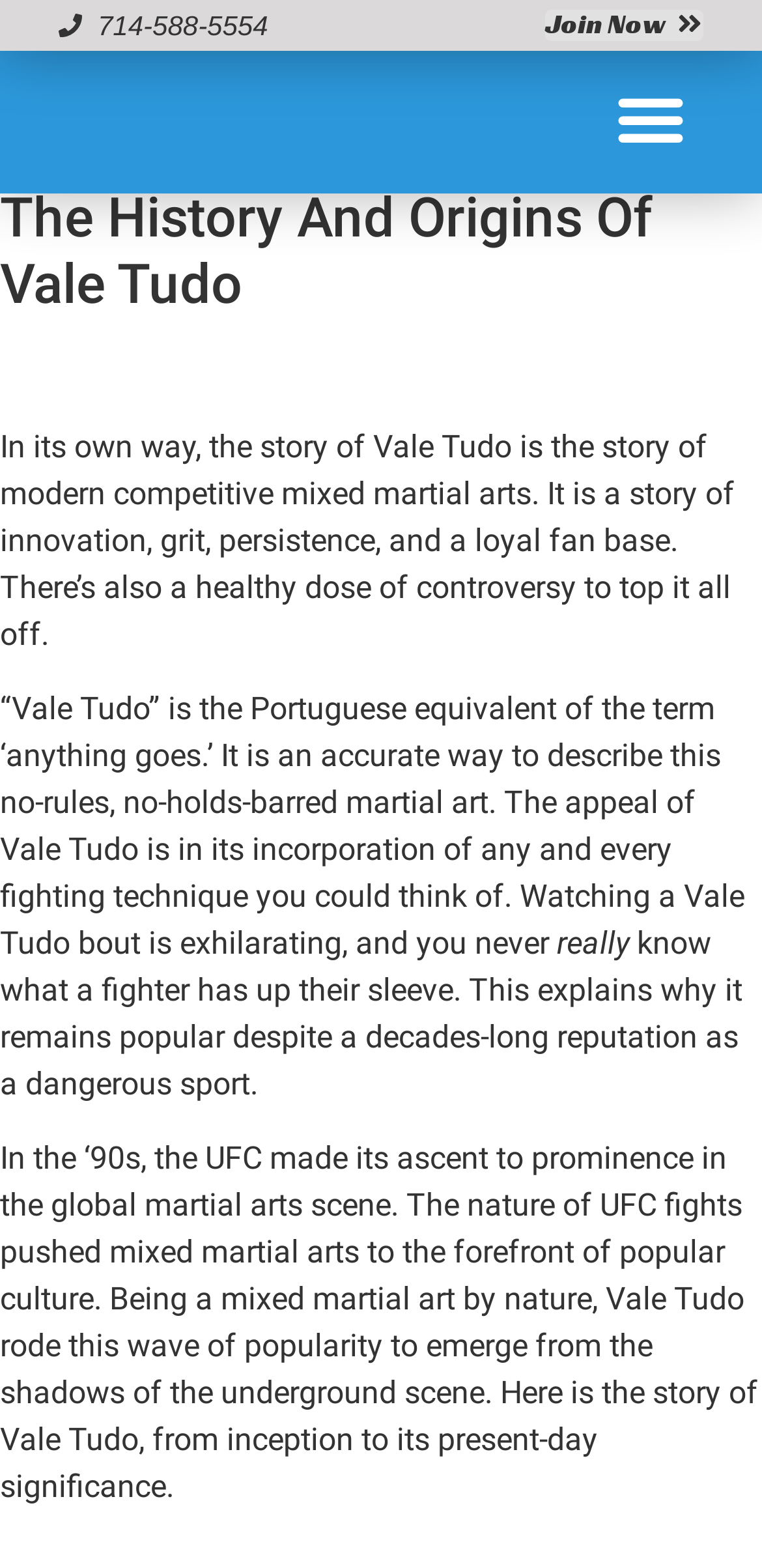Give an in-depth explanation of the webpage layout and content.

The webpage is about the history and origins of Vale Tudo, a type of mixed martial arts. At the top, there are three links: a phone number "714-588-5554" on the left, a "Join Now" link on the right, and an empty link in the middle. Next to the empty link, there is a "Menu Toggle" button. 

Below these links, there is a heading that reads "The History And Origins Of Vale Tudo". Underneath the heading, there are four blocks of text that describe the story of Vale Tudo. The first block explains that Vale Tudo is a story of innovation, grit, and persistence, with a loyal fan base and controversy. The second block describes Vale Tudo as a no-rules, no-holds-barred martial art that incorporates various fighting techniques, making it exhilarating to watch. The third block is a short sentence that continues the description of Vale Tudo. The fourth block explains how Vale Tudo gained popularity in the 1990s with the rise of the UFC and its significance today.